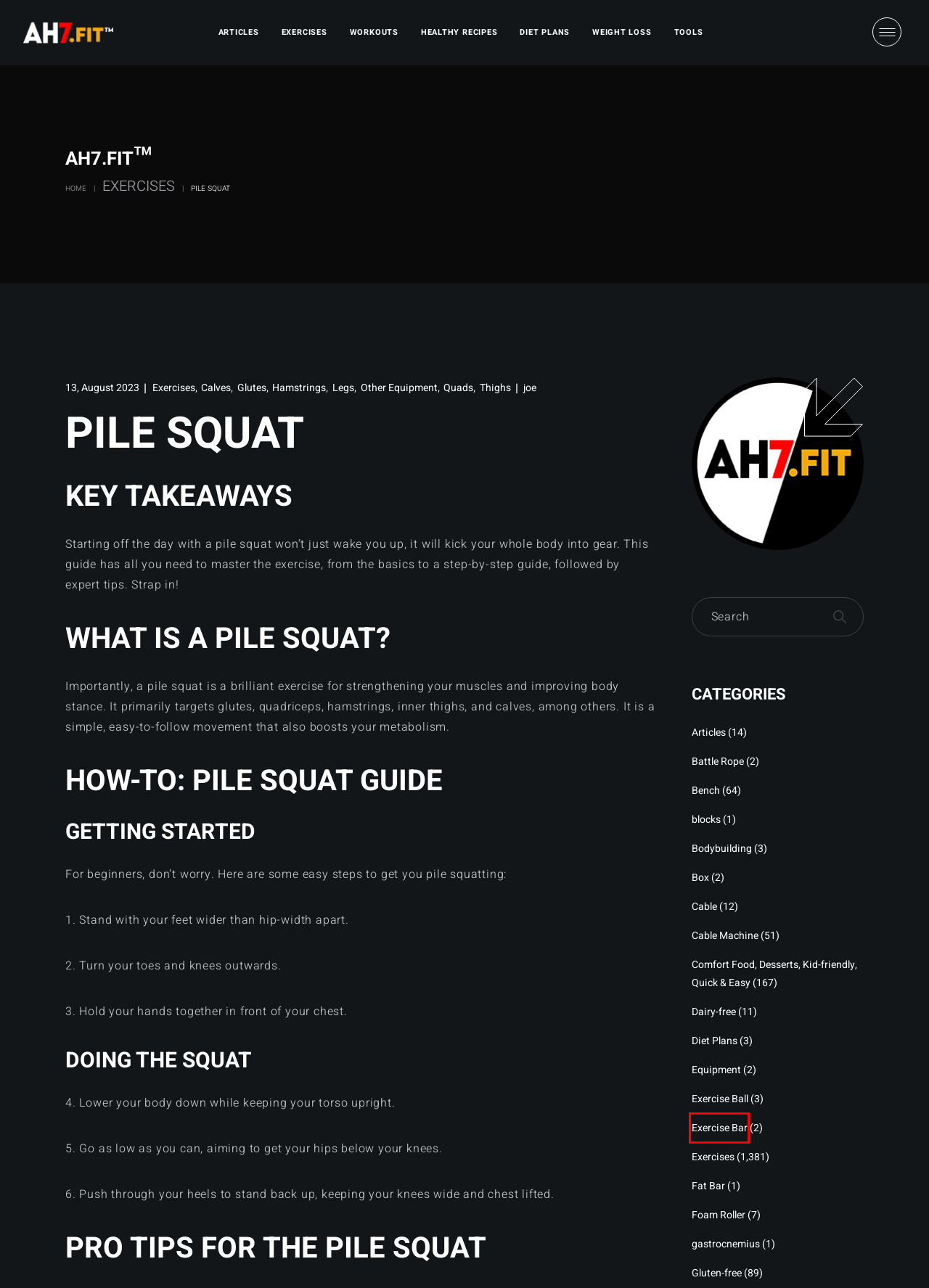You are given a screenshot of a webpage with a red bounding box around an element. Choose the most fitting webpage description for the page that appears after clicking the element within the red bounding box. Here are the candidates:
A. Exercises Archives | AH7.fit™
B. Workouts | AH7.fit™
C. blocks Archives | AH7.fit™
D. Diet Plans | AH7.fit™
E. Box Archives | AH7.fit™
F. Exercise Bar Archives | AH7.fit™
G. Hamstrings Archives | AH7.fit™
H. Battle Rope Archives | AH7.fit™

F